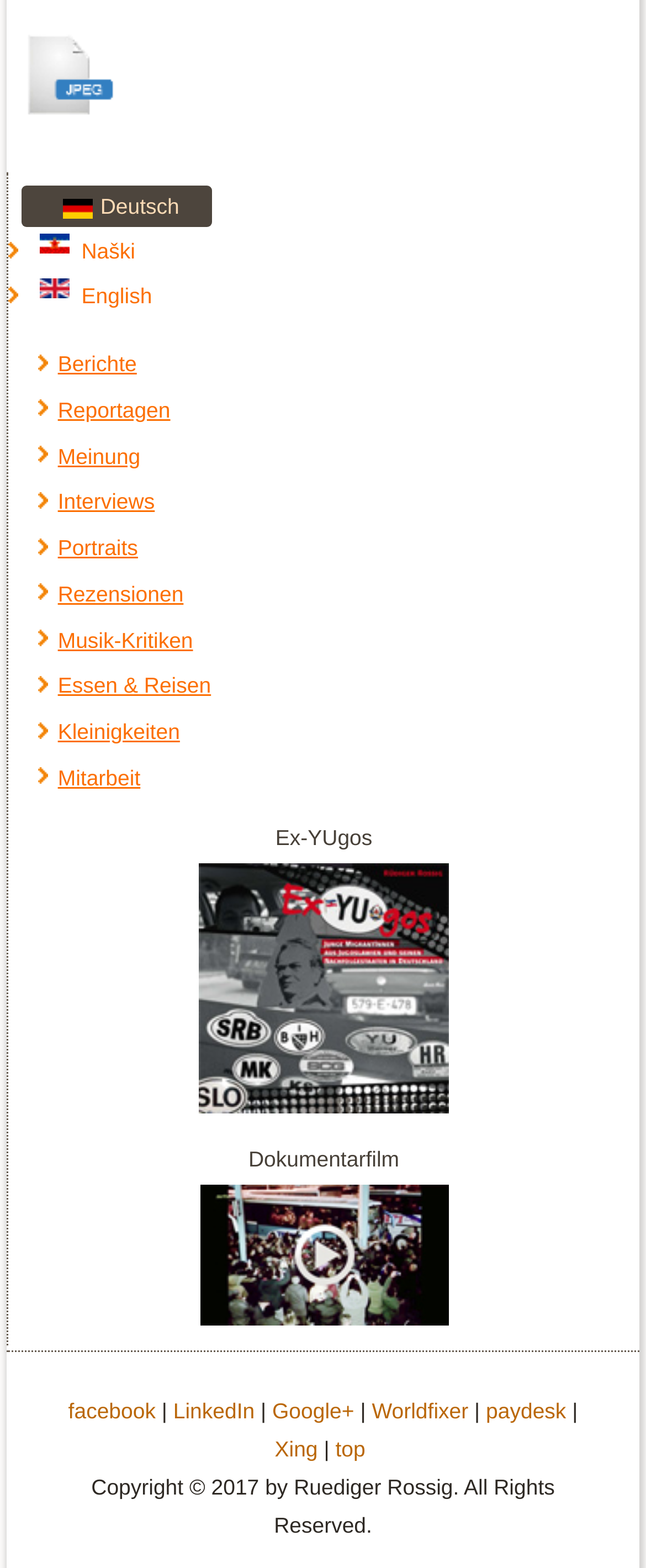Respond with a single word or short phrase to the following question: 
What is the category of the link 'Dokumentarfilm'?

Reportagen